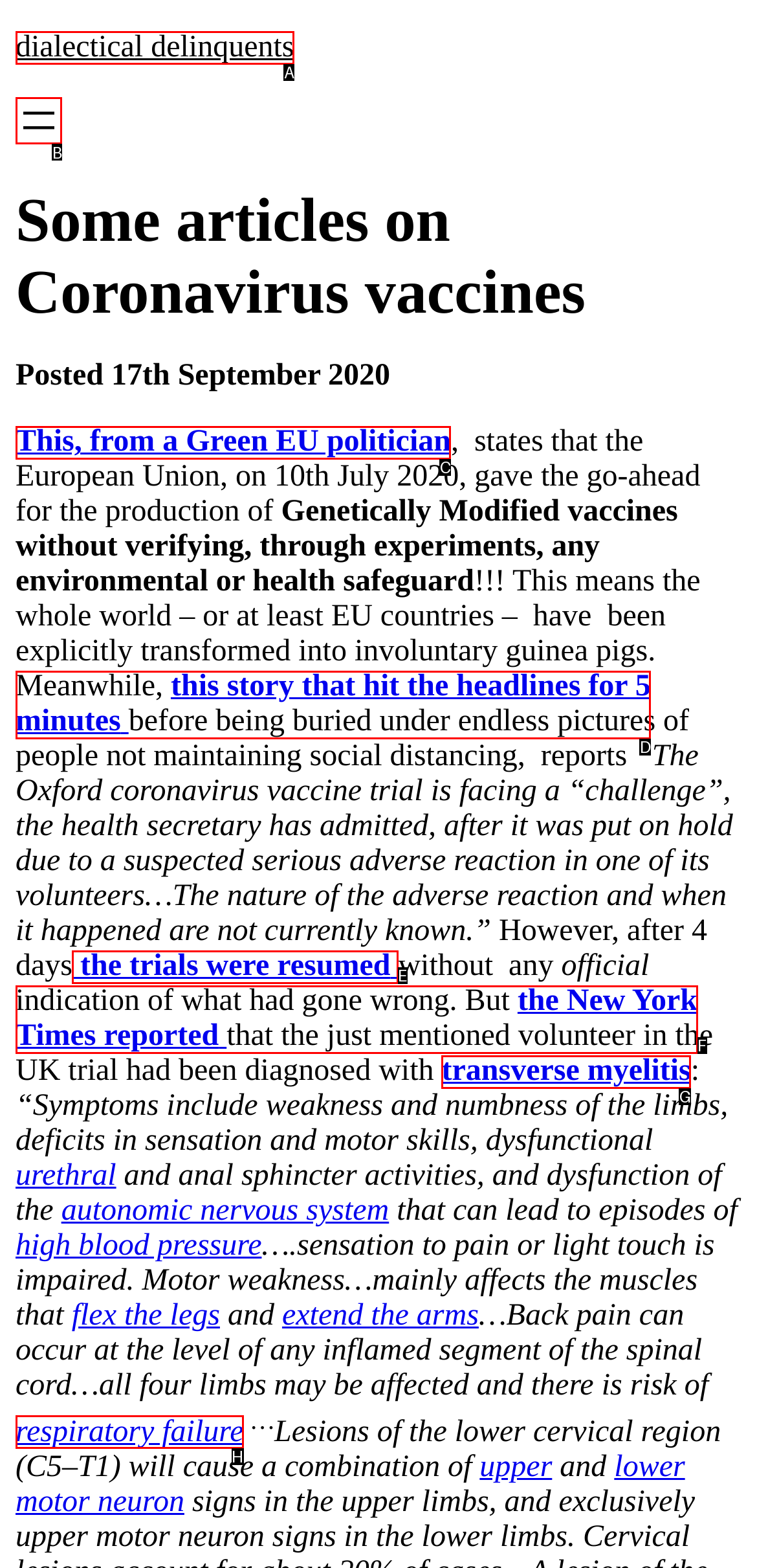Please indicate which HTML element to click in order to fulfill the following task: Explore 'Free Books, DVDs & CDs' Respond with the letter of the chosen option.

None